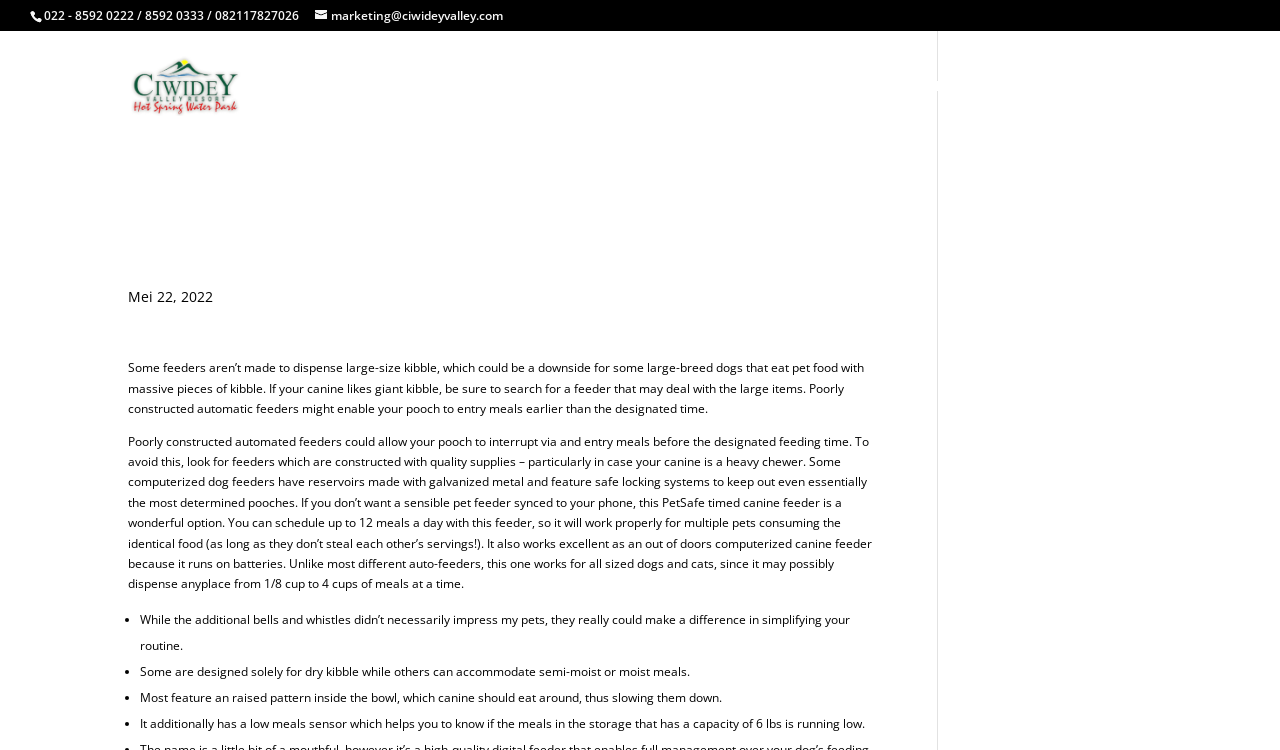What is the phone number of Ciwidey Valley Resort?
Please craft a detailed and exhaustive response to the question.

I found the phone number of Ciwidey Valley Resort on the top of the webpage, which is '022 - 8592 0222 / 8592 0333 / 082117827026'.